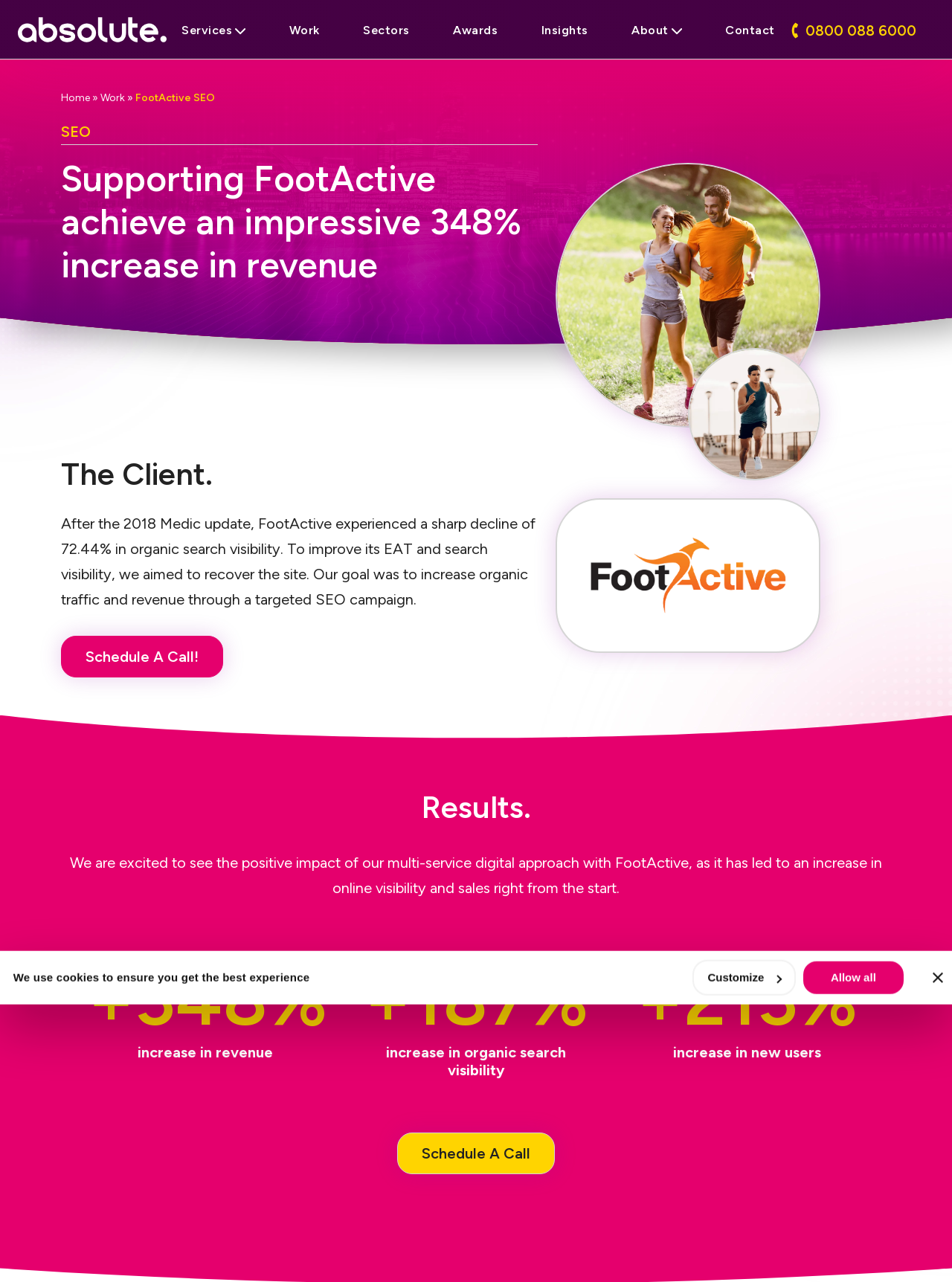Give a one-word or short-phrase answer to the following question: 
What is the company that experienced a sharp decline in organic search visibility?

FootActive